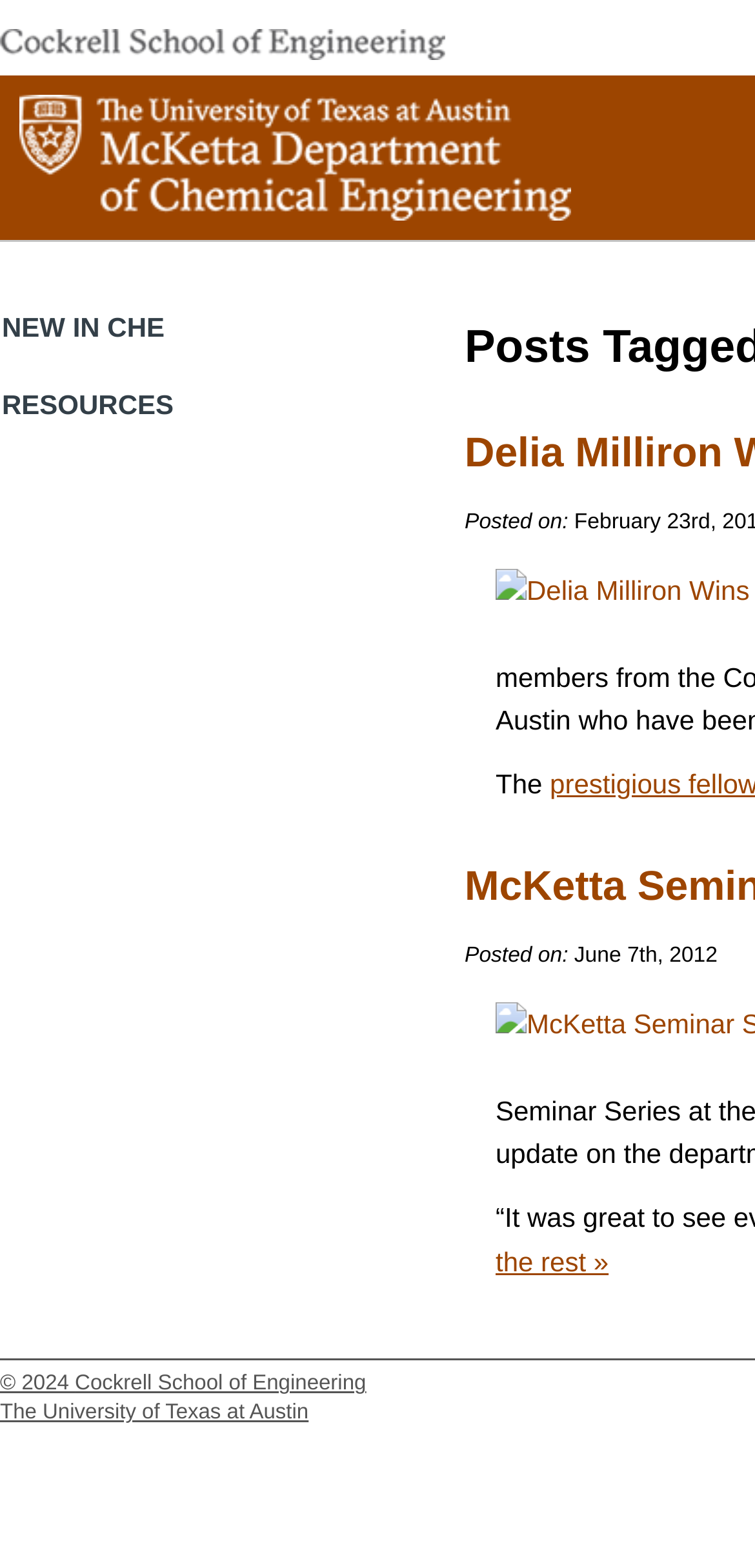What is the name of the university?
Using the image, elaborate on the answer with as much detail as possible.

I found the answer by looking at the link element with the text 'The University of Texas at Austin' which is located at the bottom of the page, indicating that it is the name of the university.